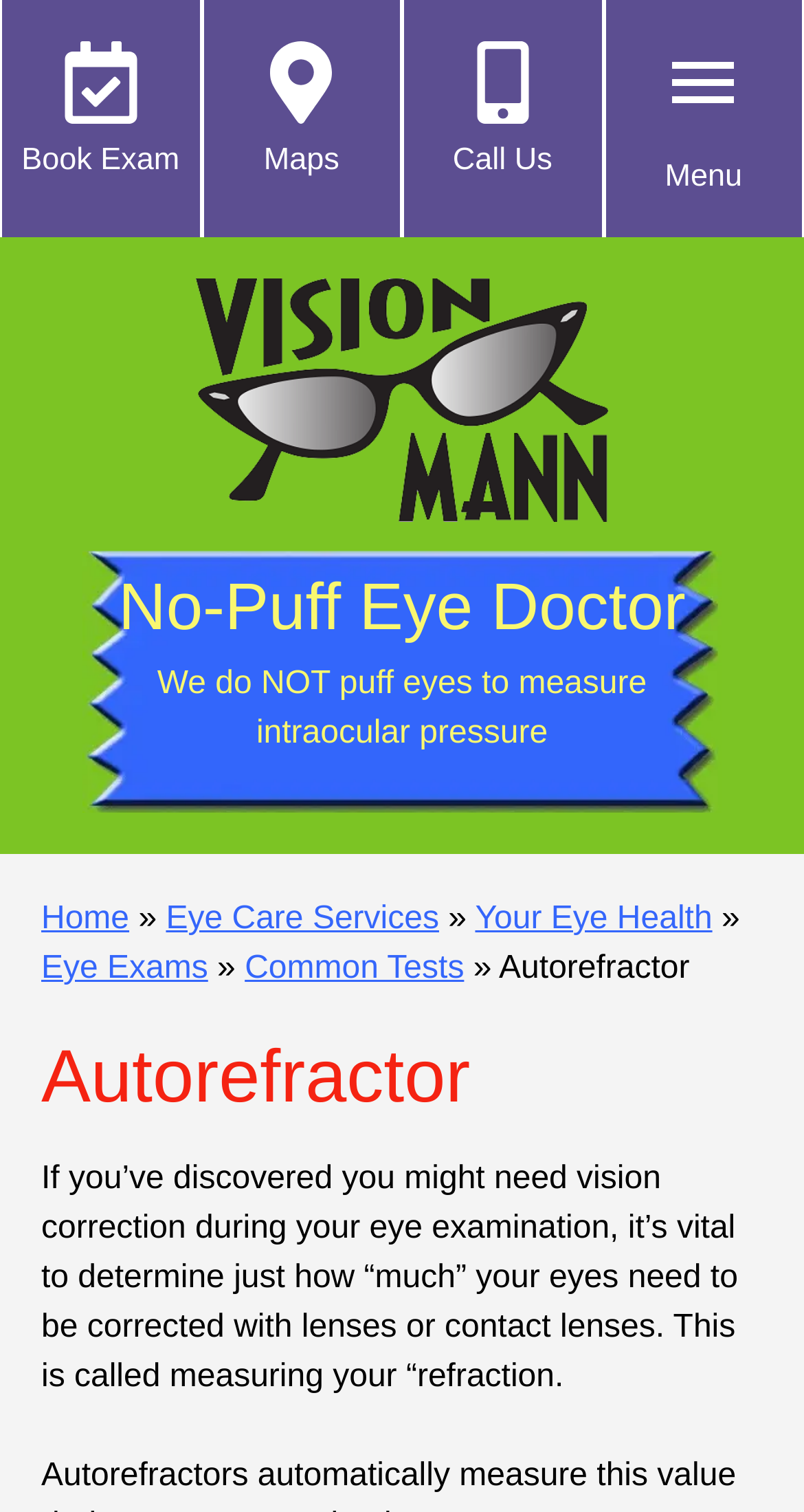Respond with a single word or short phrase to the following question: 
What is the topic of the current webpage?

Autorefractor